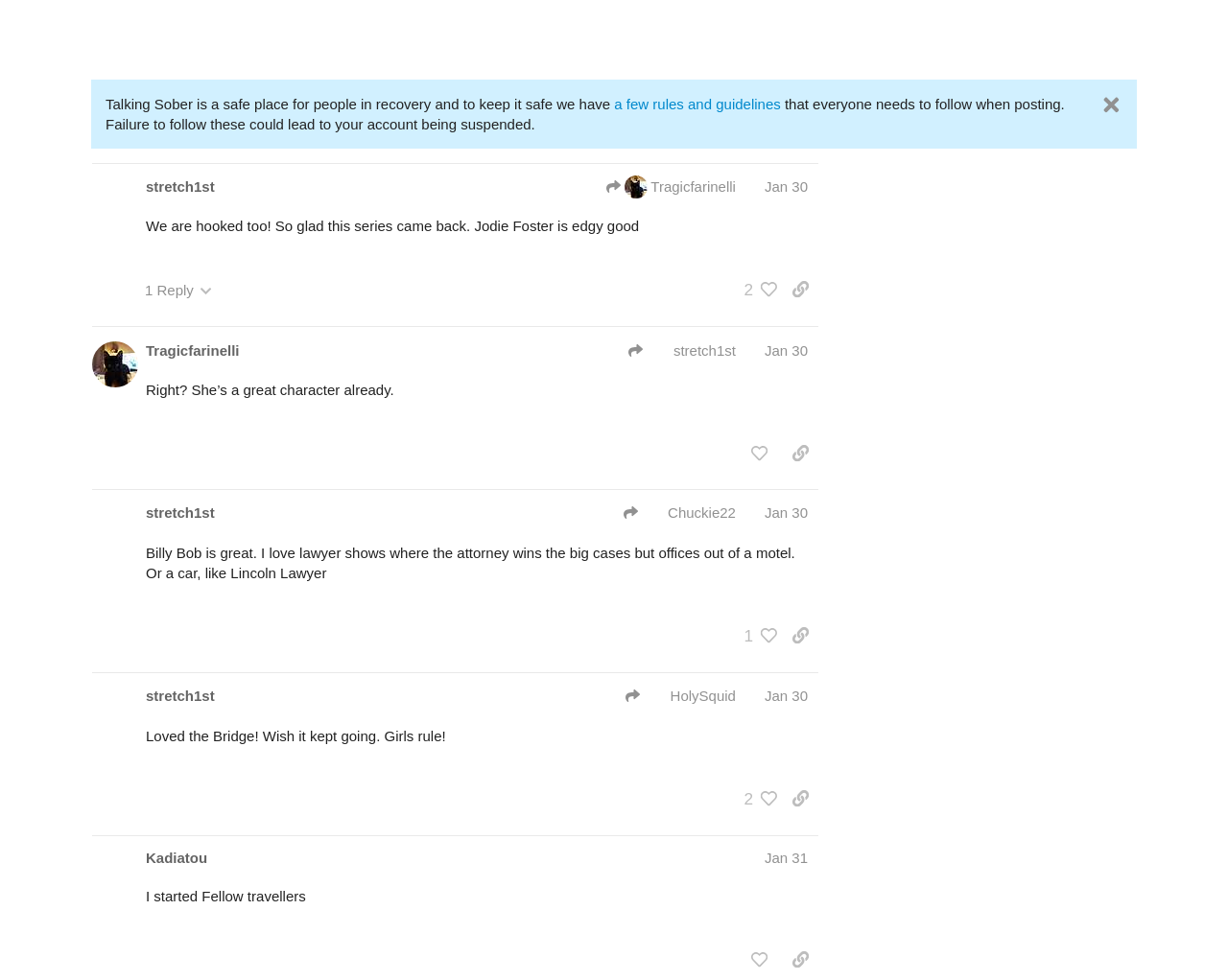Locate the UI element that matches the description Feb 11 in the webpage screenshot. Return the bounding box coordinates in the format (top-left x, top-left y, bottom-right x, bottom-right y), with values ranging from 0 to 1.

[0.621, 0.075, 0.658, 0.092]